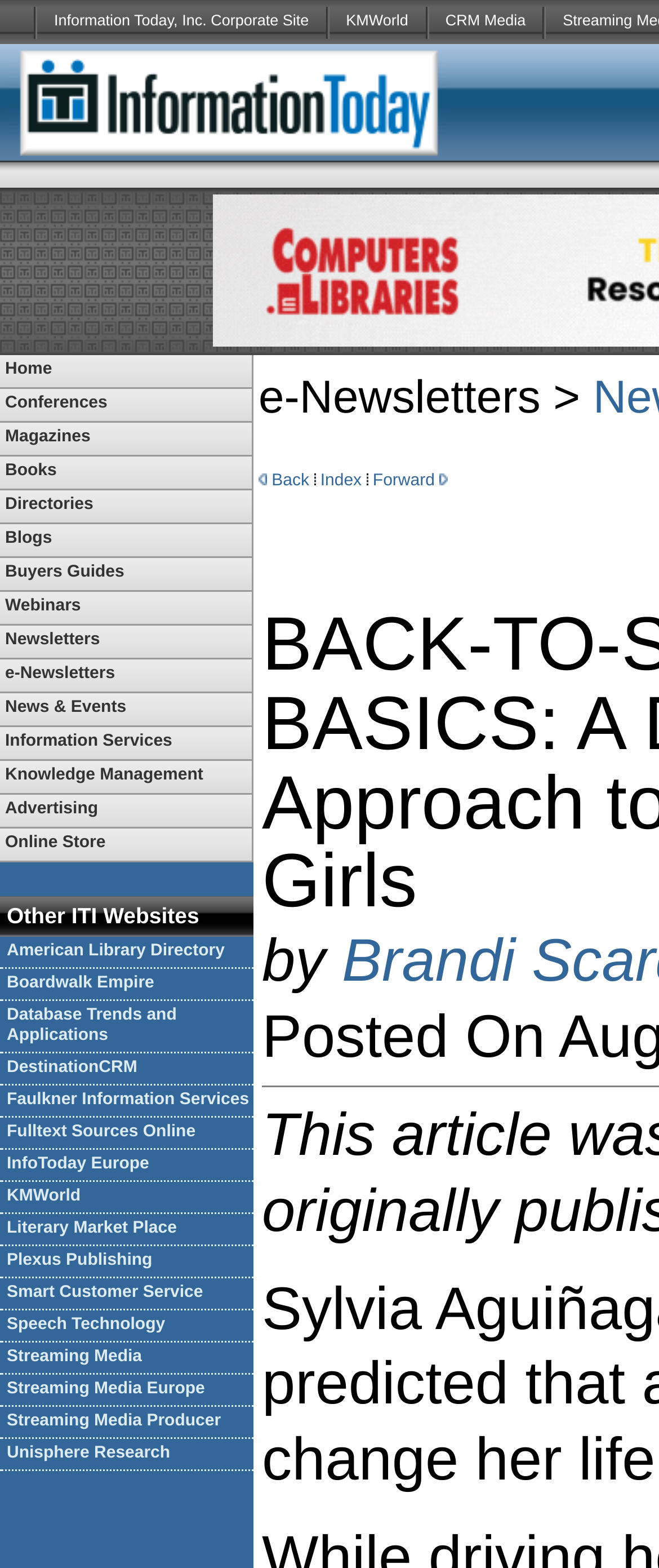Give a concise answer using one word or a phrase to the following question:
What is the name of the first conference?

None